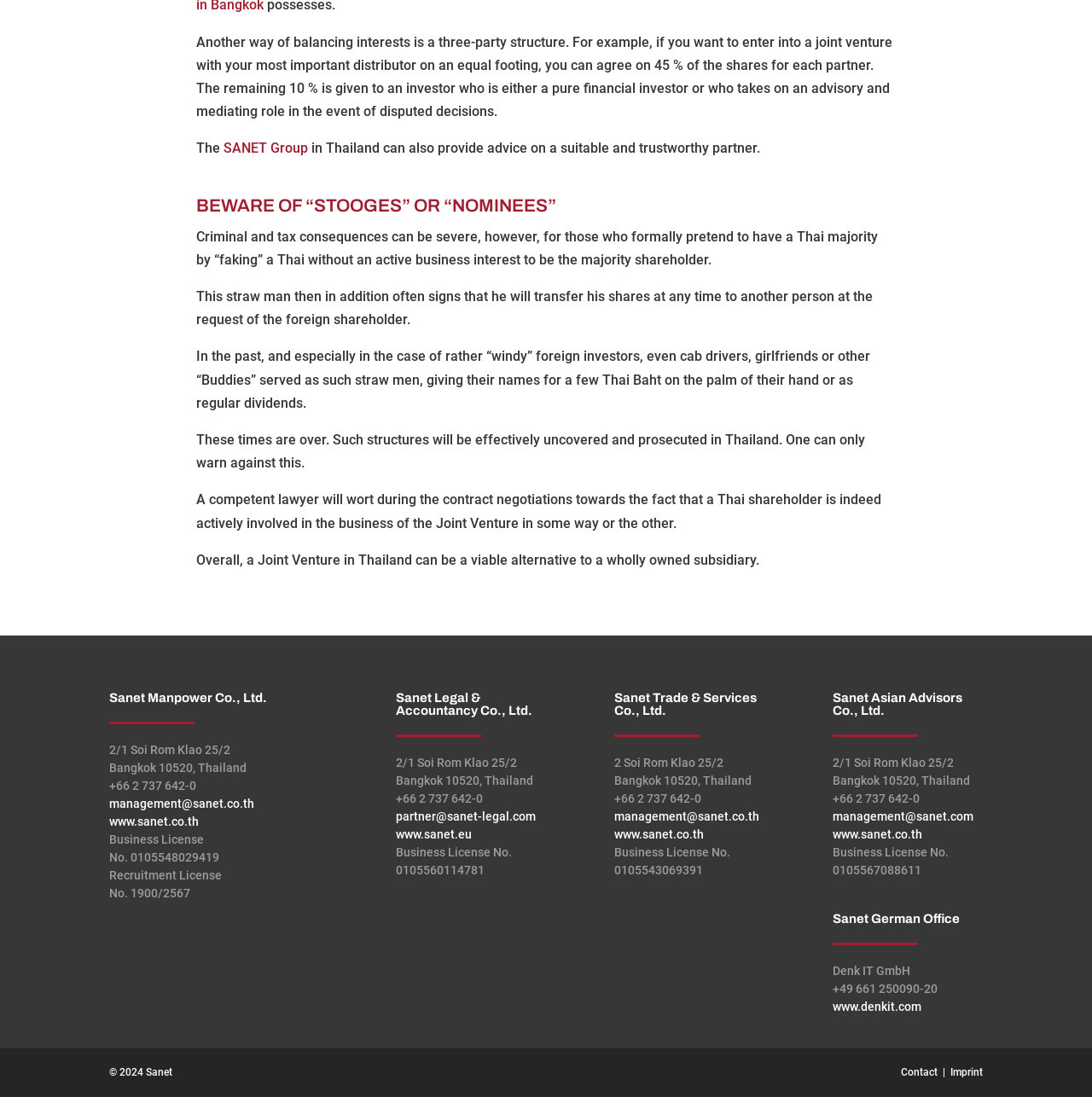Find the bounding box coordinates of the element I should click to carry out the following instruction: "Enter your name".

None